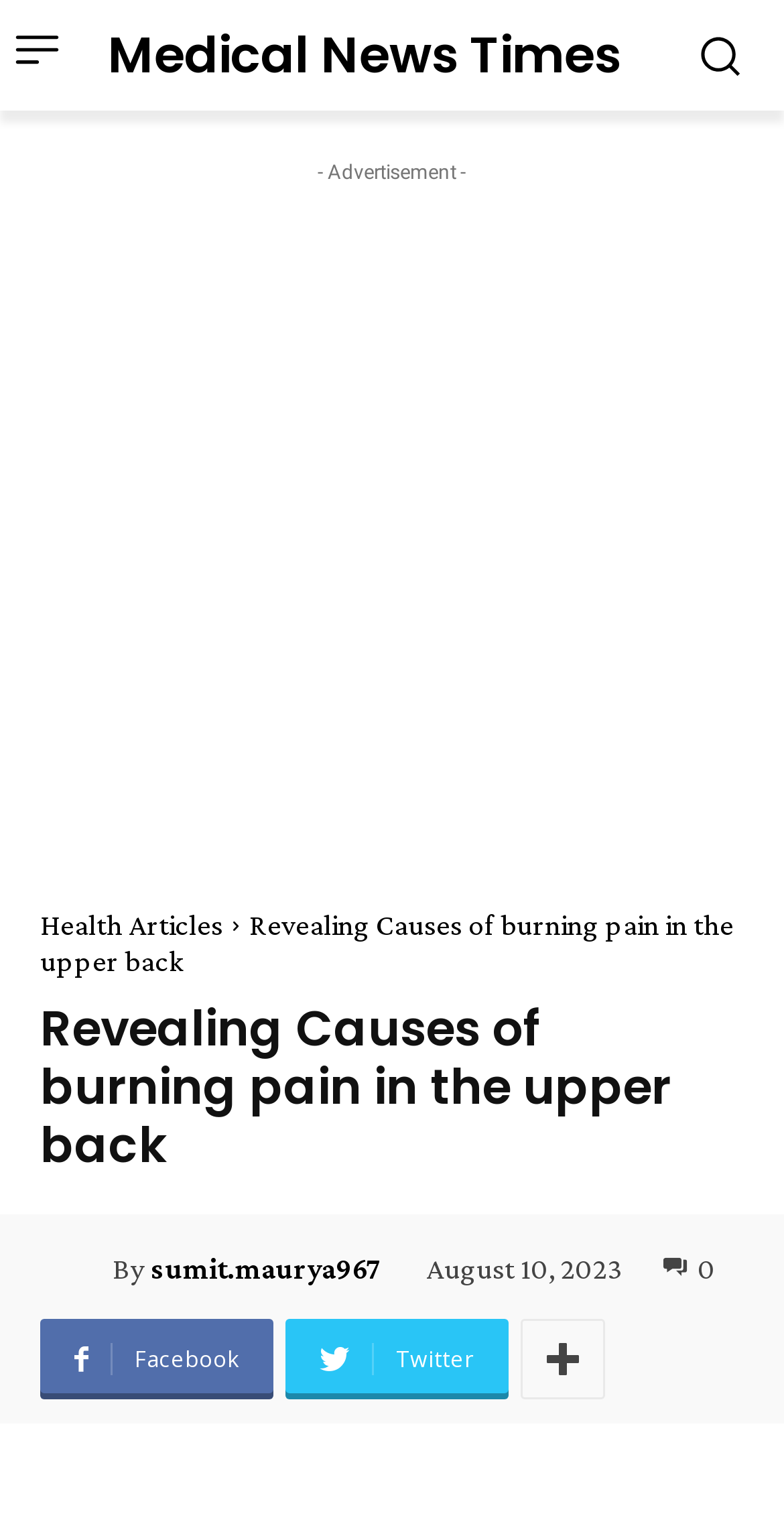When was the article published?
Provide an in-depth and detailed explanation in response to the question.

I found the publication date by looking at the time element with the text 'August 10, 2023' below the article title, which is a common location for publication dates.